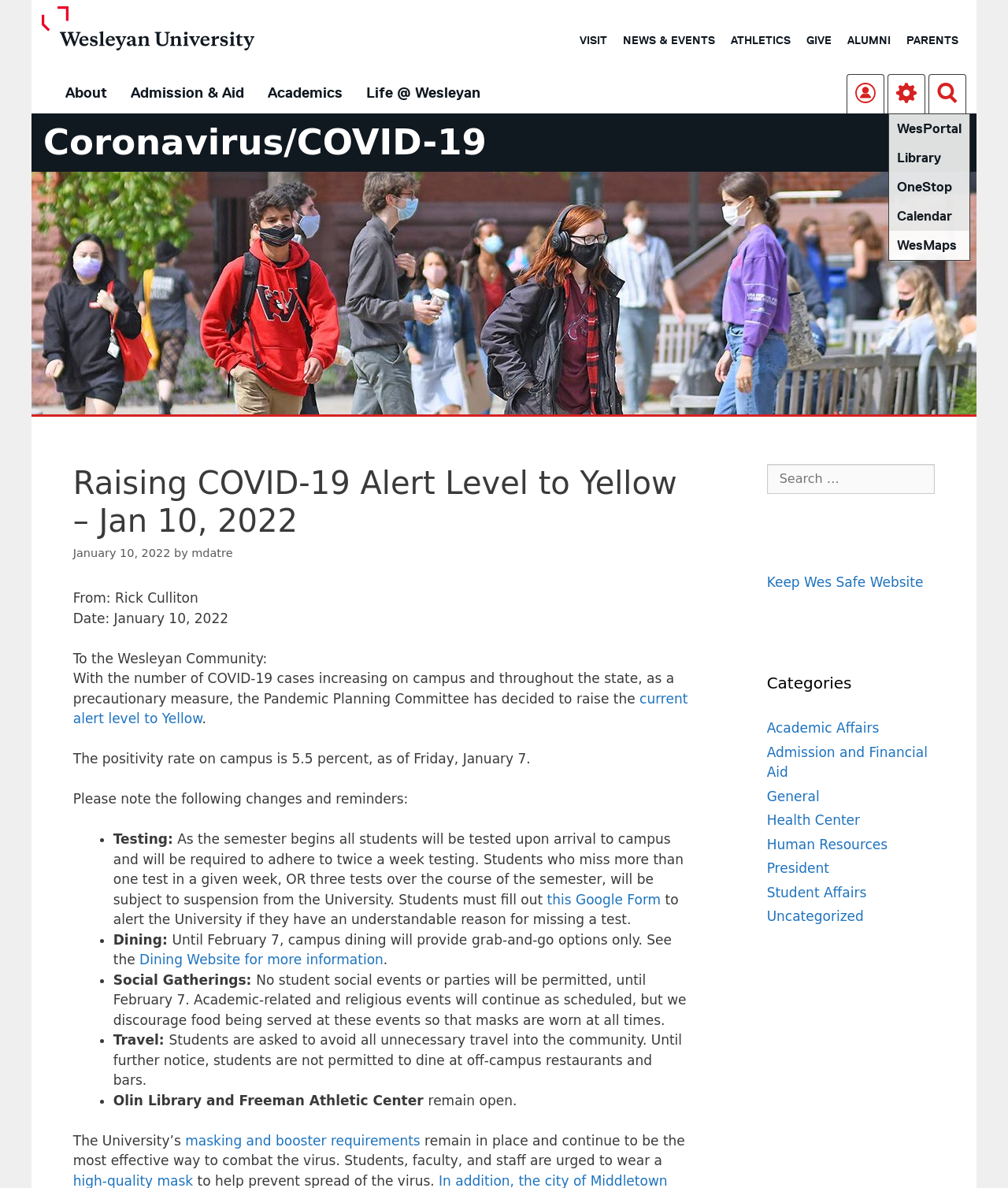Can you find the bounding box coordinates for the element that needs to be clicked to execute this instruction: "Visit the 'Coronavirus/COVID-19' page"? The coordinates should be given as four float numbers between 0 and 1, i.e., [left, top, right, bottom].

[0.043, 0.102, 0.483, 0.137]